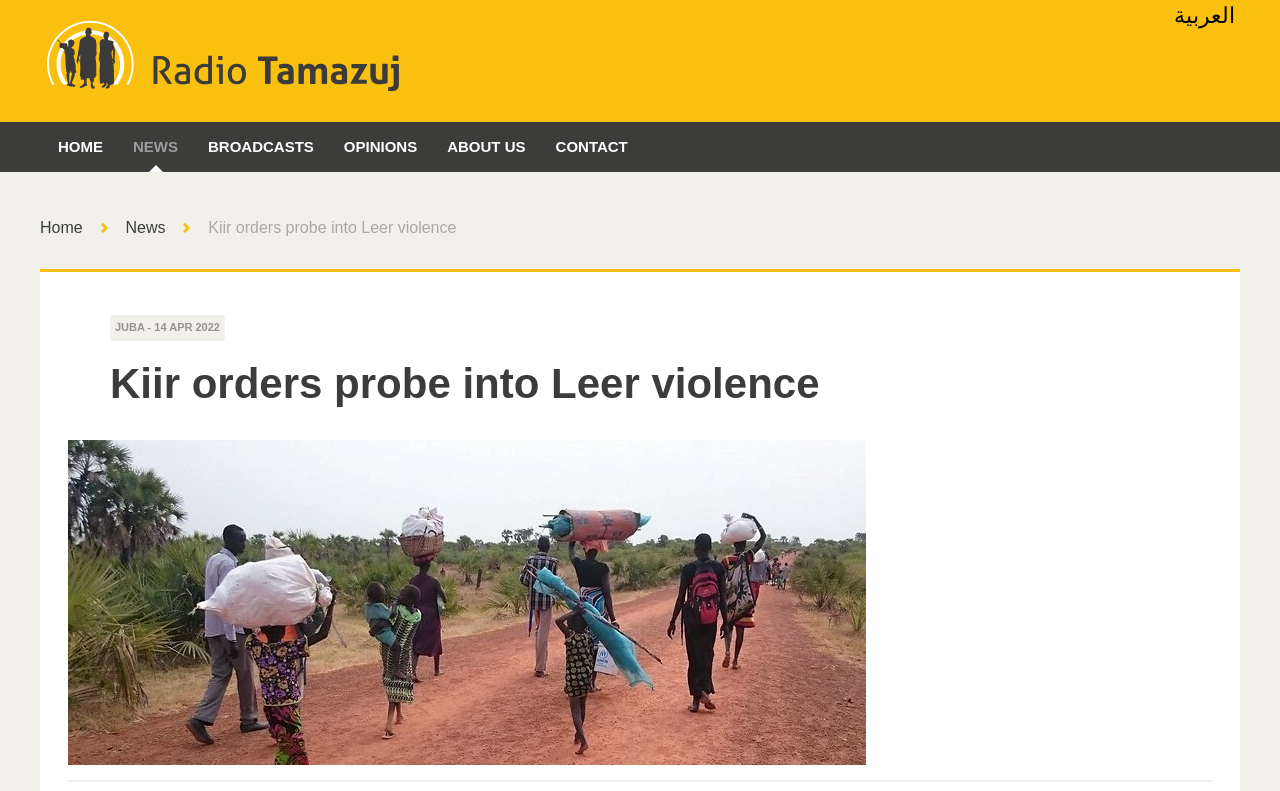Determine the bounding box coordinates for the area that should be clicked to carry out the following instruction: "Search for a lawyer".

None